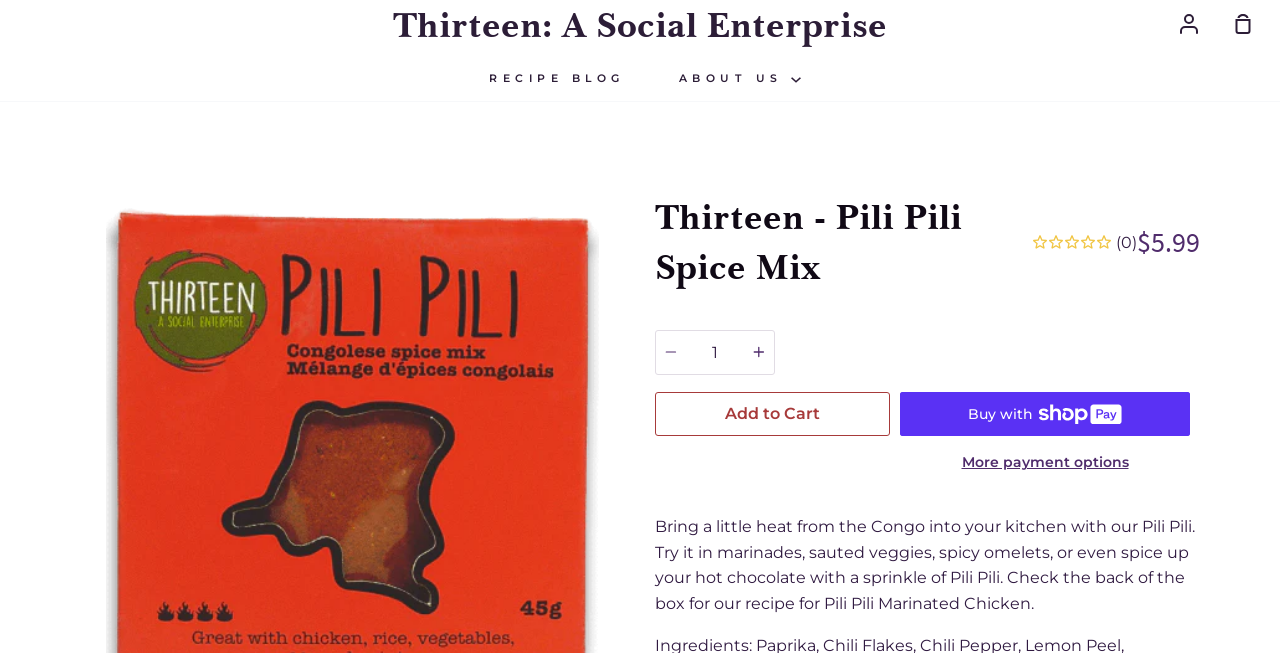Determine the bounding box coordinates for the UI element described. Format the coordinates as (top-left x, top-left y, bottom-right x, bottom-right y) and ensure all values are between 0 and 1. Element description: About Us

[0.526, 0.089, 0.63, 0.152]